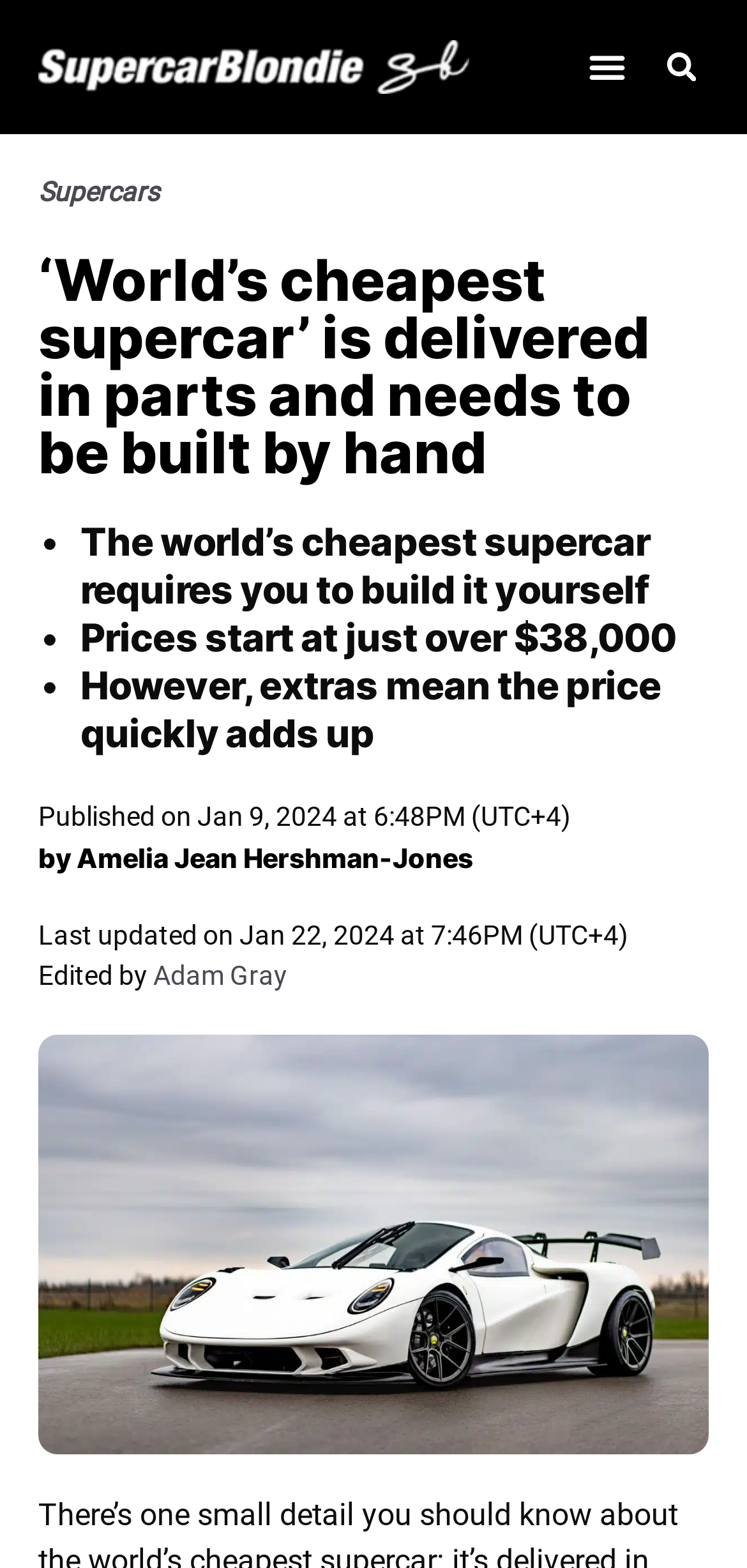What is the editor of the article?
Please provide a single word or phrase answer based on the image.

Adam Gray